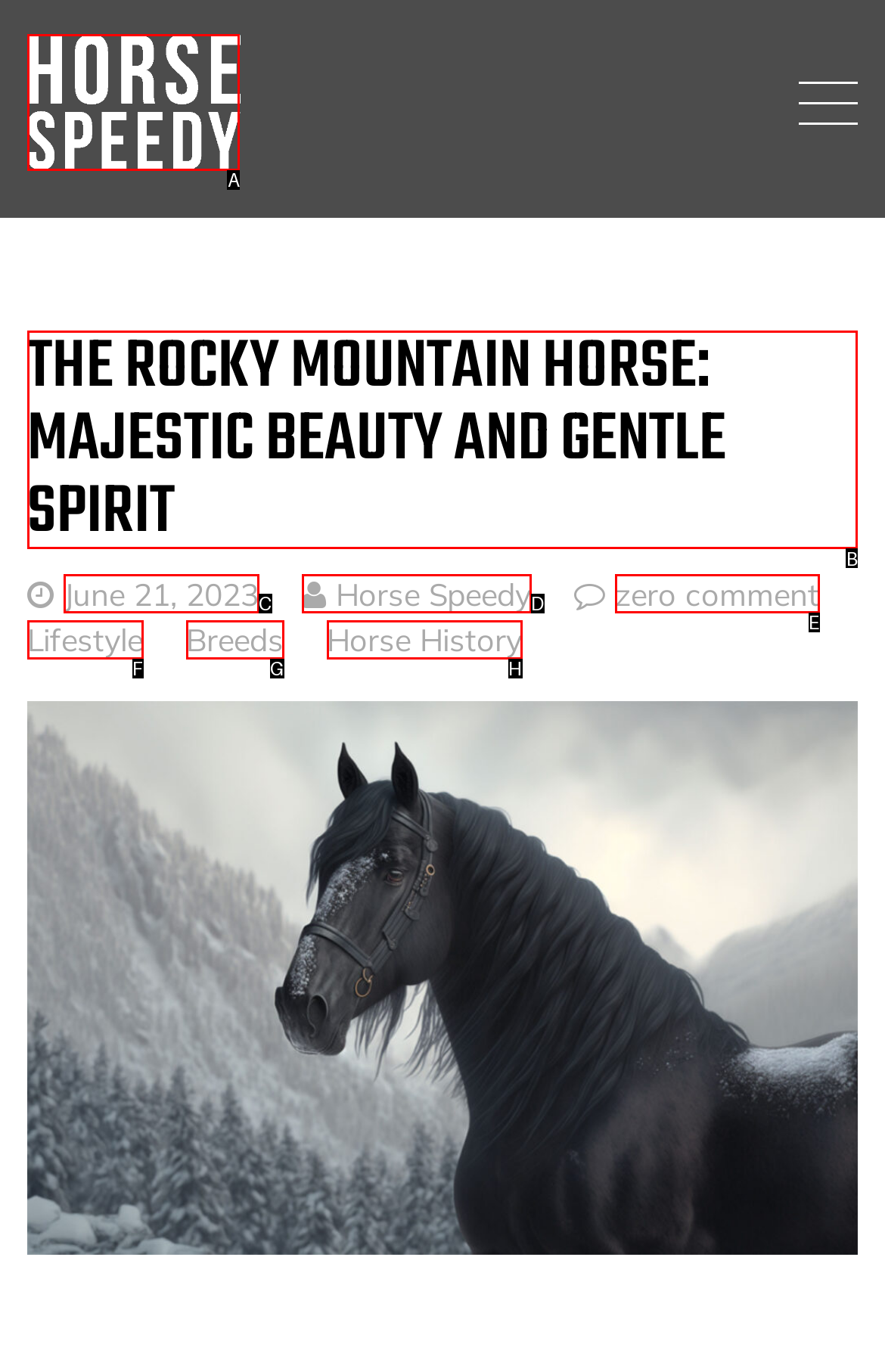Identify the correct option to click in order to accomplish the task: read the article title Provide your answer with the letter of the selected choice.

B